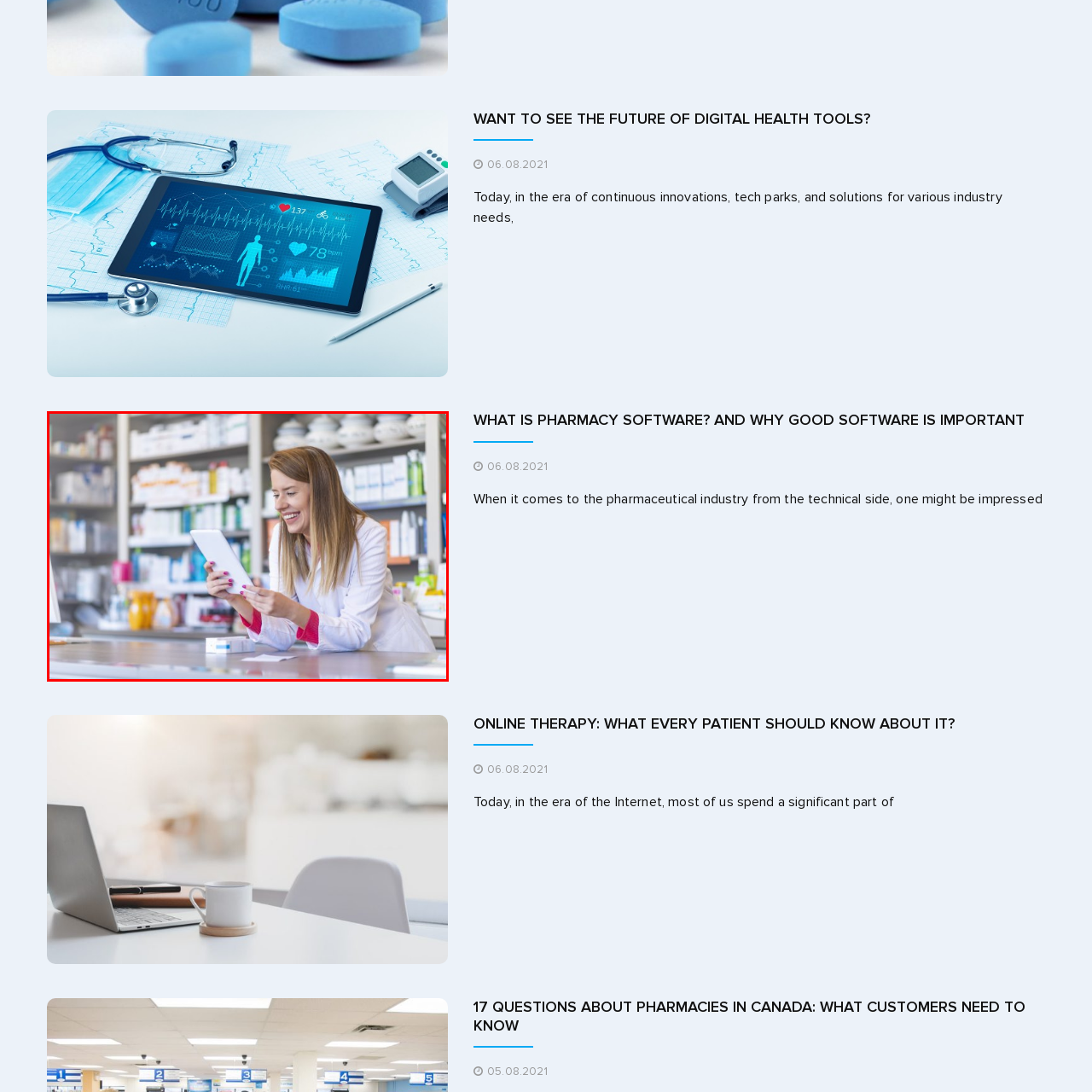Detail the visual elements present in the red-framed section of the image.

In this image, a cheerful female pharmacist in a white lab coat is engaged with a tablet, smiling broadly as she interacts with the device. She is standing behind a pharmacy counter adorned with various prescription bottles and health products neatly organized on shelves in the background. The pharmacy's vibrant environment highlights the technology integration within the healthcare sector, emphasizing the importance of efficient pharmacy software and digital tools in enhancing patient care and operational management. This scene reflects the evolving landscape of pharmacy practices, showcasing how professionals are adapting to technological advancements to better serve their communities. The caption aligns with the article titled "What is Pharmacy Software? And Why Good Software is Important," highlighting the relevance of digital health tools in today's pharmaceutical industry.